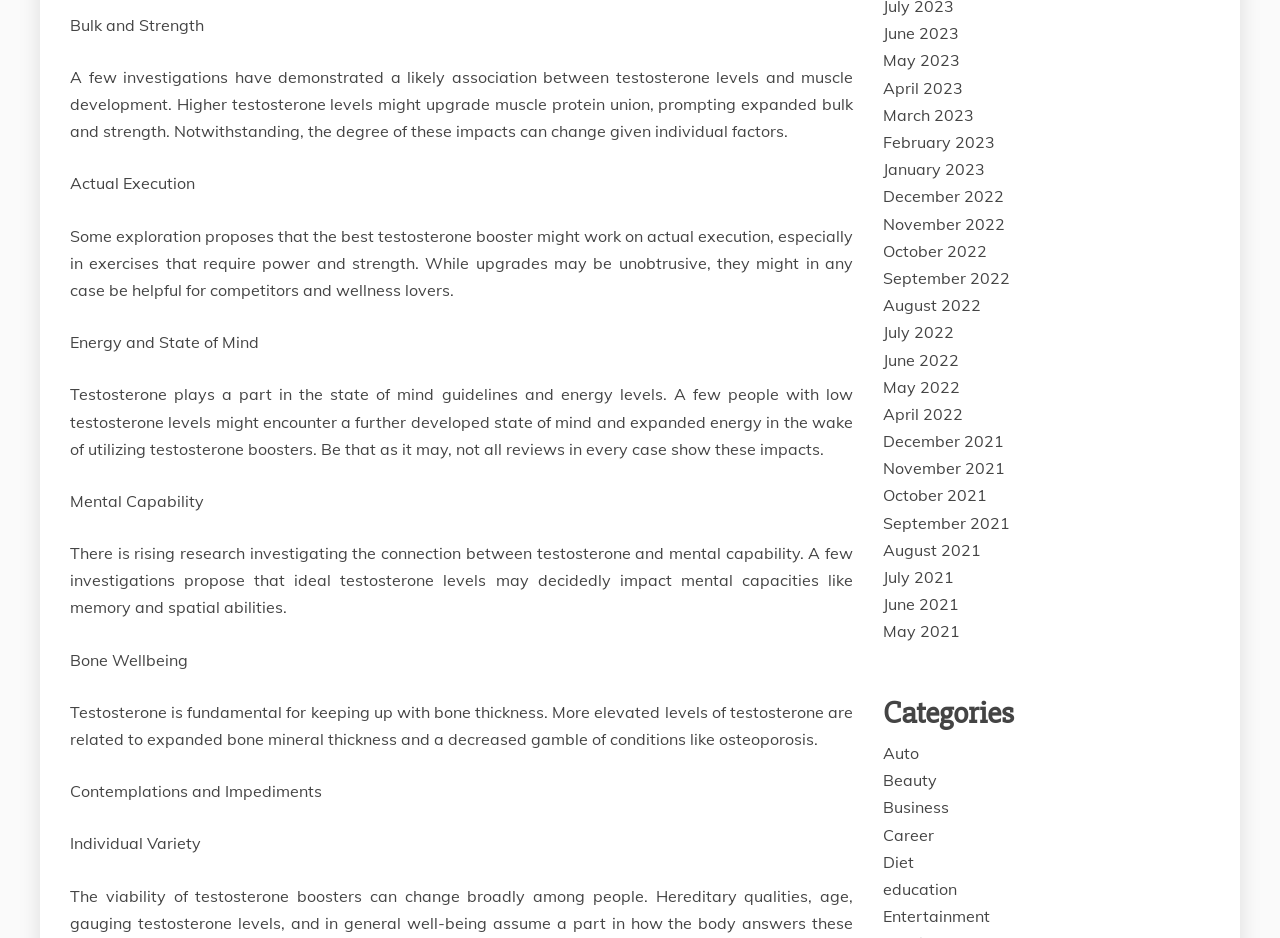What is the relationship between testosterone and muscle development?
Refer to the image and provide a one-word or short phrase answer.

Positive association